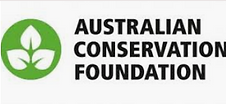Please give a short response to the question using one word or a phrase:
What is the foundation's mission?

Environmental protection and sustainability